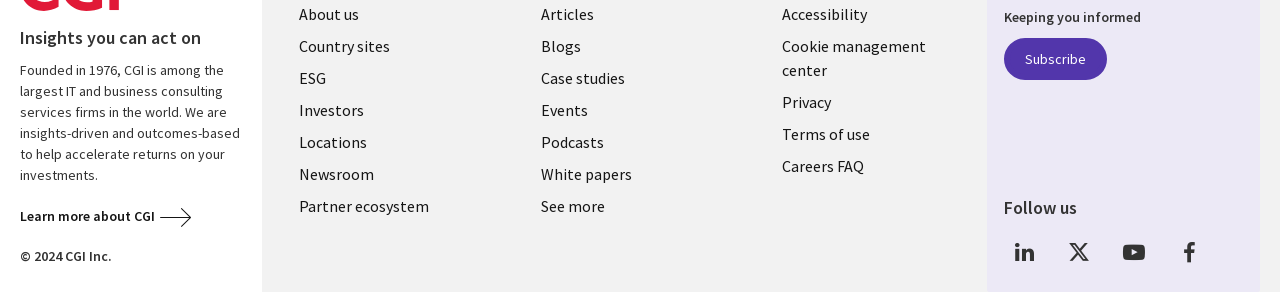Find the bounding box coordinates for the UI element whose description is: "Newsroom". The coordinates should be four float numbers between 0 and 1, in the format [left, top, right, bottom].

[0.218, 0.541, 0.38, 0.65]